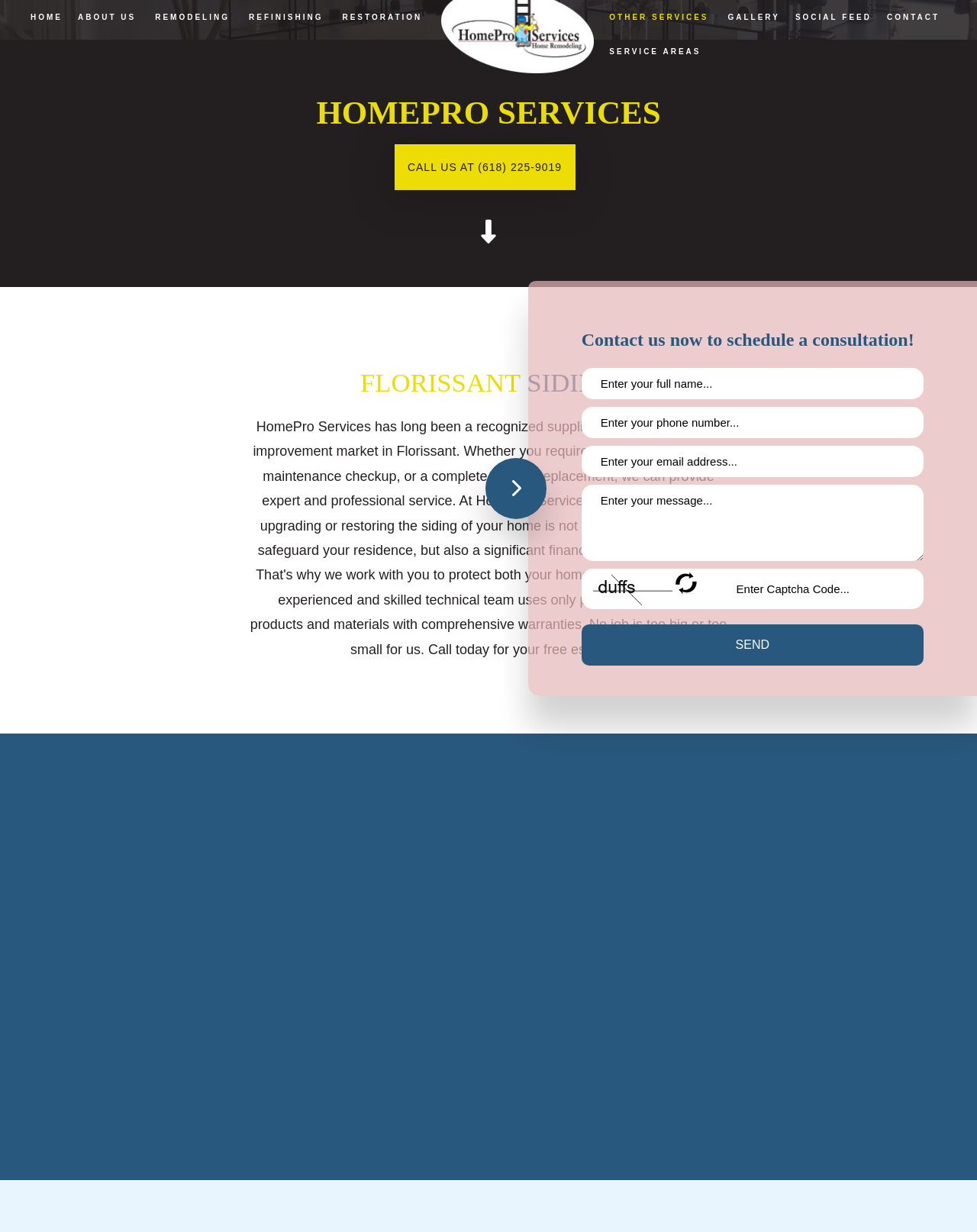Answer the question using only a single word or phrase: 
What is the purpose of the contact form on the webpage?

To schedule a consultation